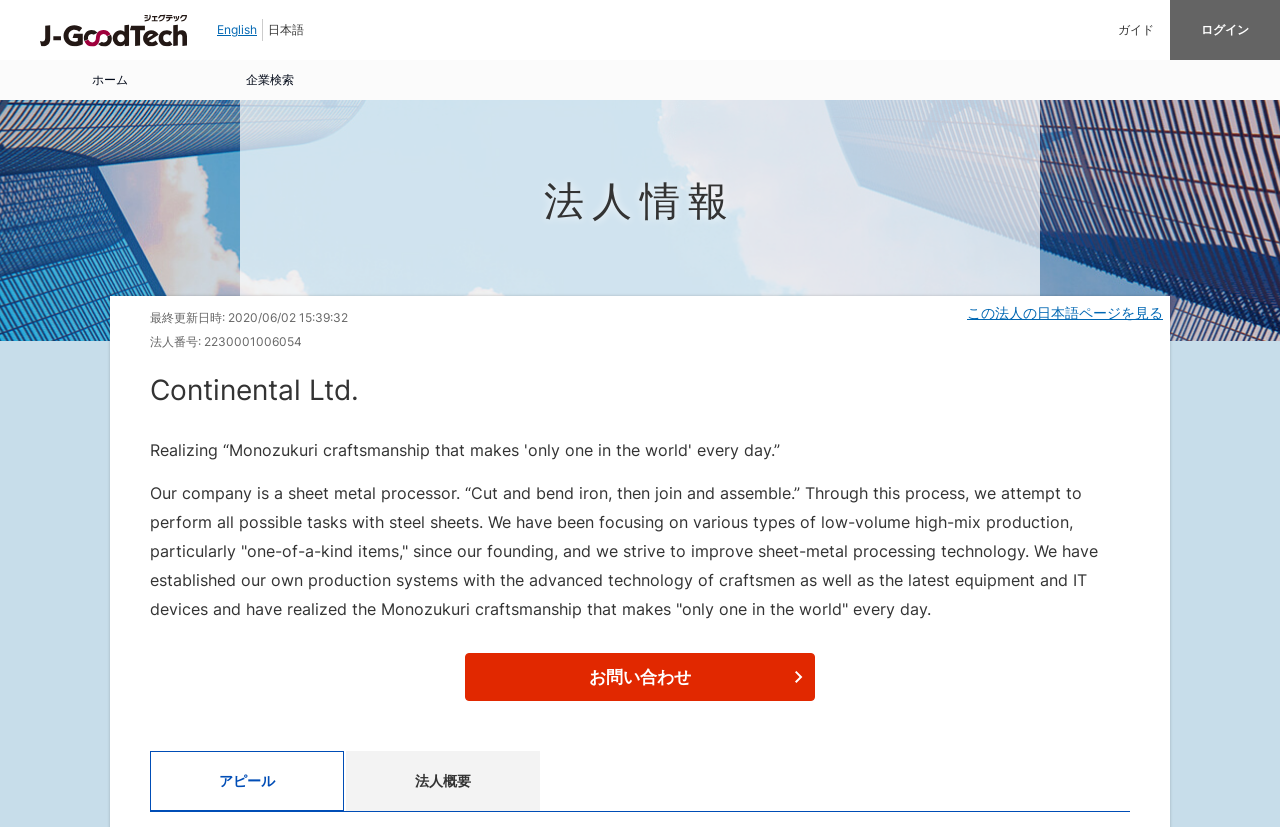Pinpoint the bounding box coordinates of the clickable area necessary to execute the following instruction: "View guide". The coordinates should be given as four float numbers between 0 and 1, namely [left, top, right, bottom].

[0.873, 0.027, 0.902, 0.045]